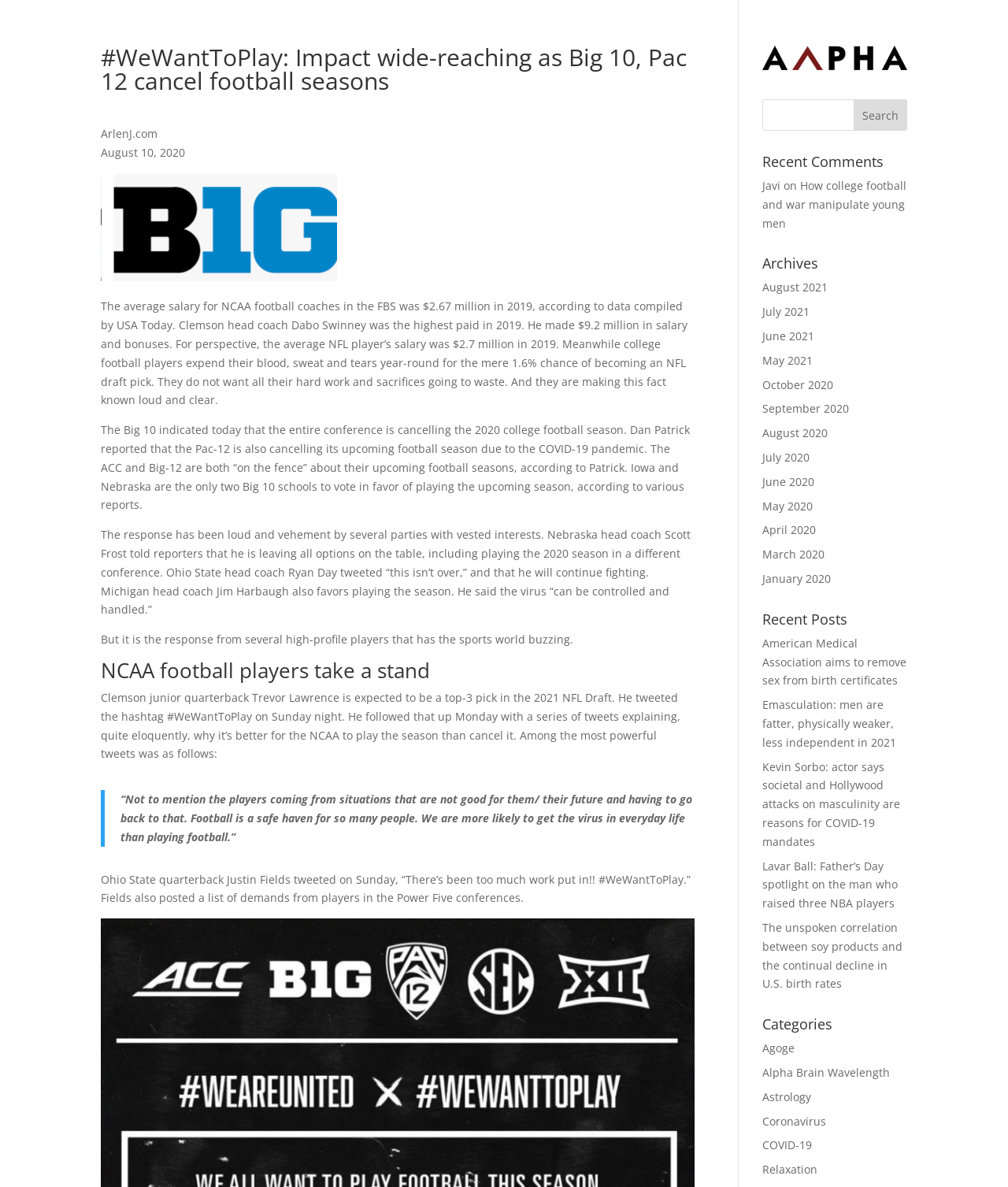Predict the bounding box for the UI component with the following description: "# power / energy".

None